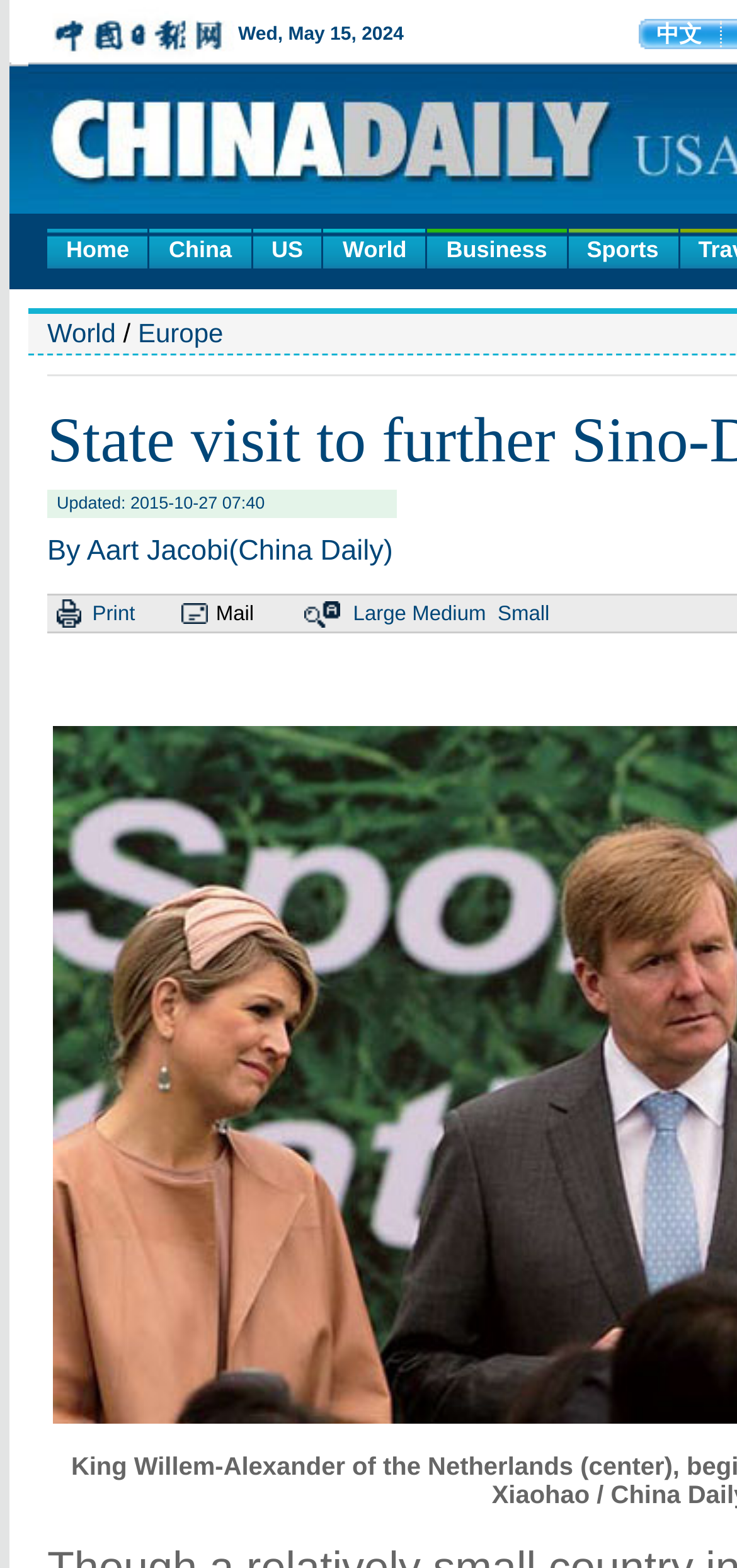Respond with a single word or phrase for the following question: 
How many sharing options are available?

4